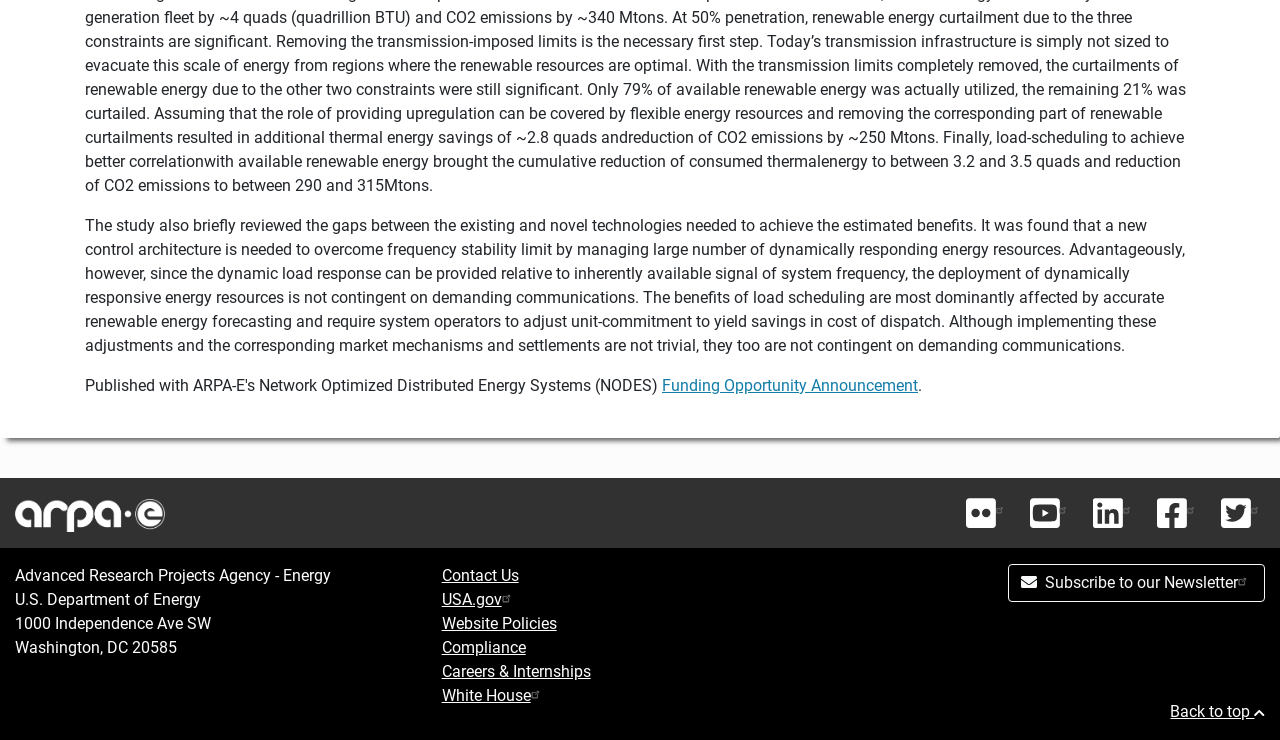Find the bounding box coordinates of the clickable area that will achieve the following instruction: "Click on Funding Opportunity Announcement".

[0.517, 0.508, 0.717, 0.534]